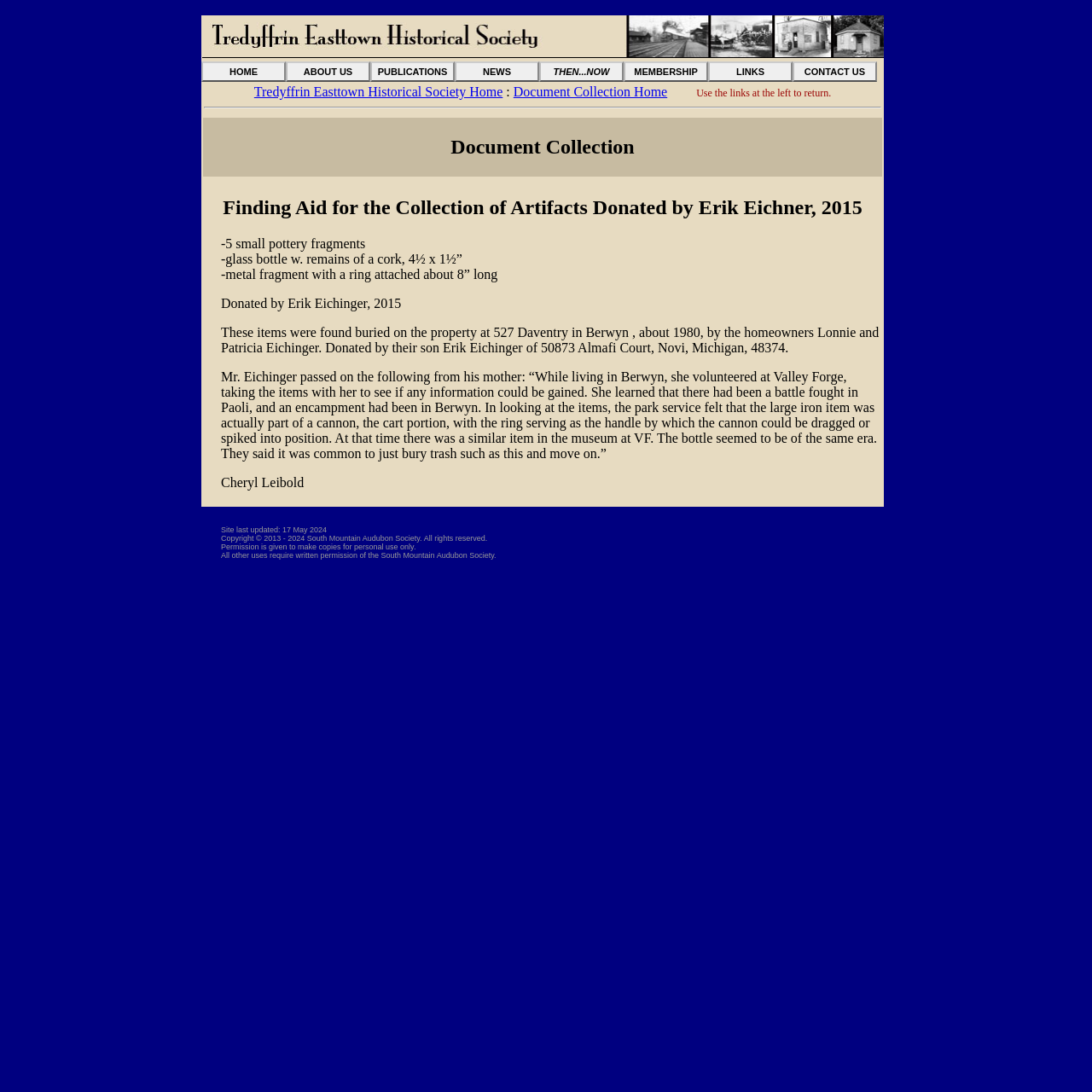Analyze the image and answer the question with as much detail as possible: 
What is the name of the historical society?

I found the answer by looking at the text in the gridcell element with the text 'Tredyffrin Easttown Historical Society Home : Document Collection HomeUse the links at the left to return.' which is located in the table with the bounding box coordinates [0.184, 0.075, 0.809, 0.464].